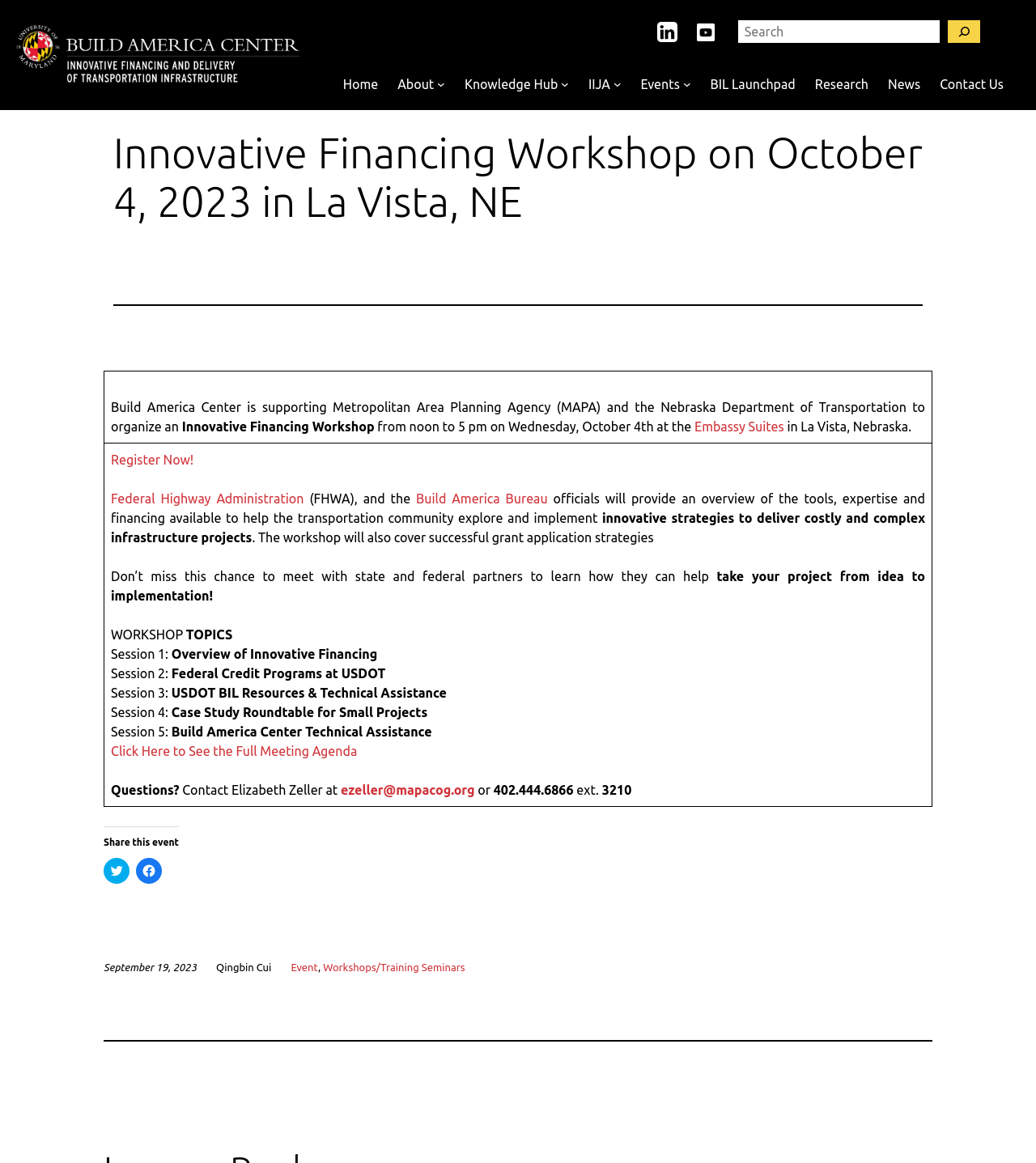Identify the bounding box coordinates of the region I need to click to complete this instruction: "Share on Twitter".

[0.1, 0.738, 0.125, 0.76]